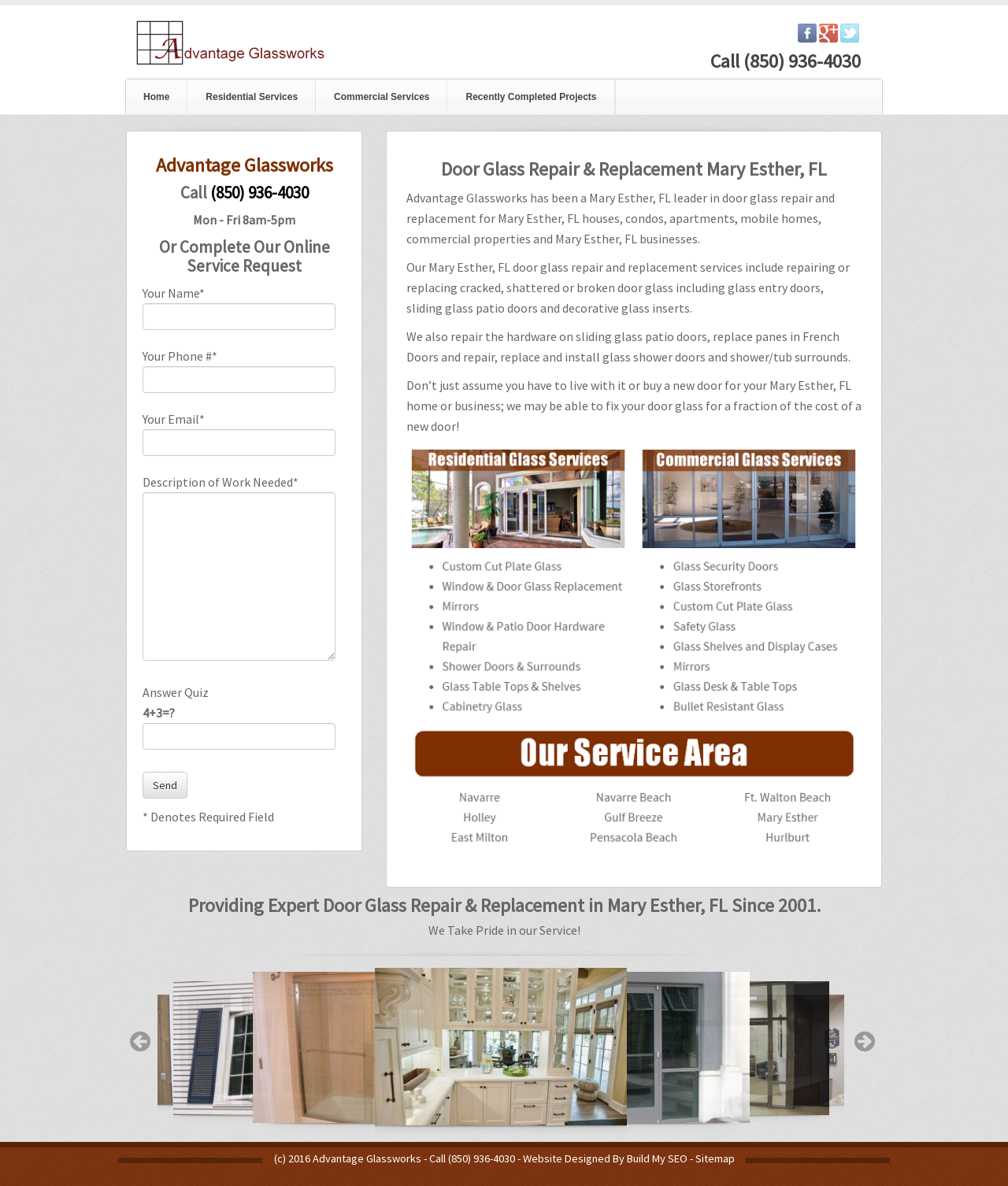Given the element description: "name="siteSearchButton"", predict the bounding box coordinates of the UI element it refers to, using four float numbers between 0 and 1, i.e., [left, top, right, bottom].

None